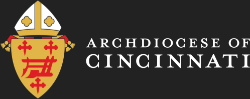Kindly respond to the following question with a single word or a brief phrase: 
What is the text below the emblem?

ARCHDIOCESE OF CINCINNATI